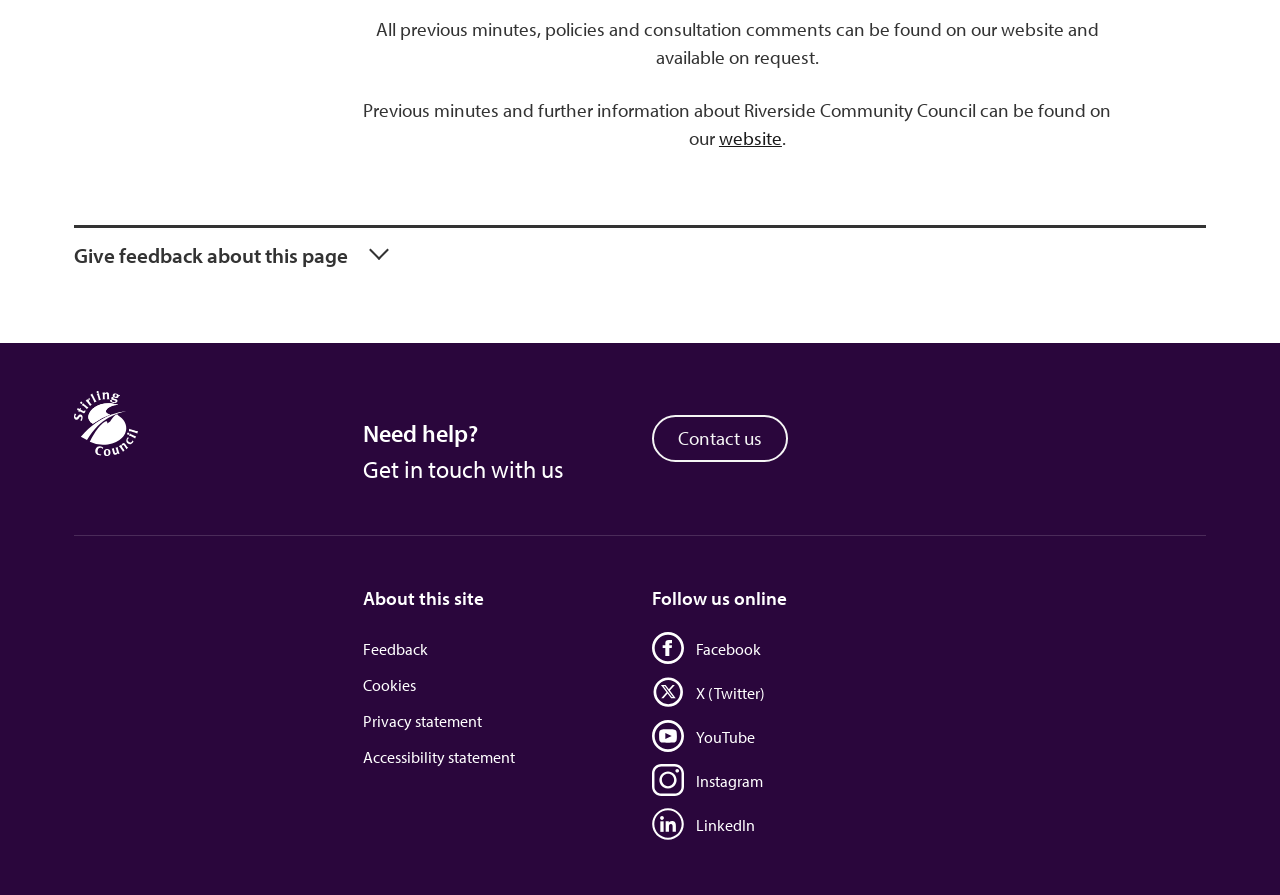Identify the coordinates of the bounding box for the element that must be clicked to accomplish the instruction: "Contact us".

[0.509, 0.464, 0.616, 0.516]